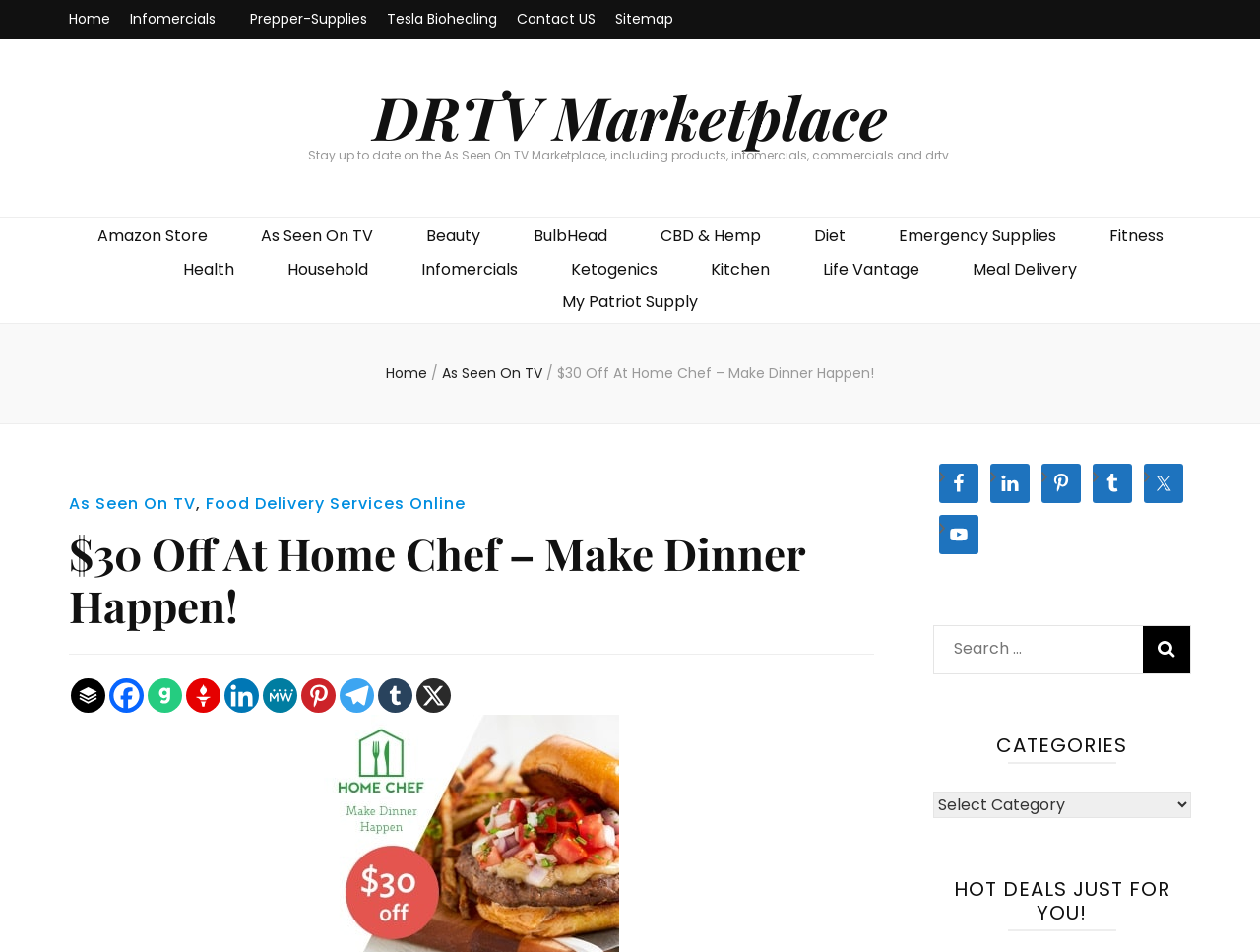Identify the bounding box coordinates of the area that should be clicked in order to complete the given instruction: "Follow on Facebook". The bounding box coordinates should be four float numbers between 0 and 1, i.e., [left, top, right, bottom].

[0.745, 0.487, 0.776, 0.528]